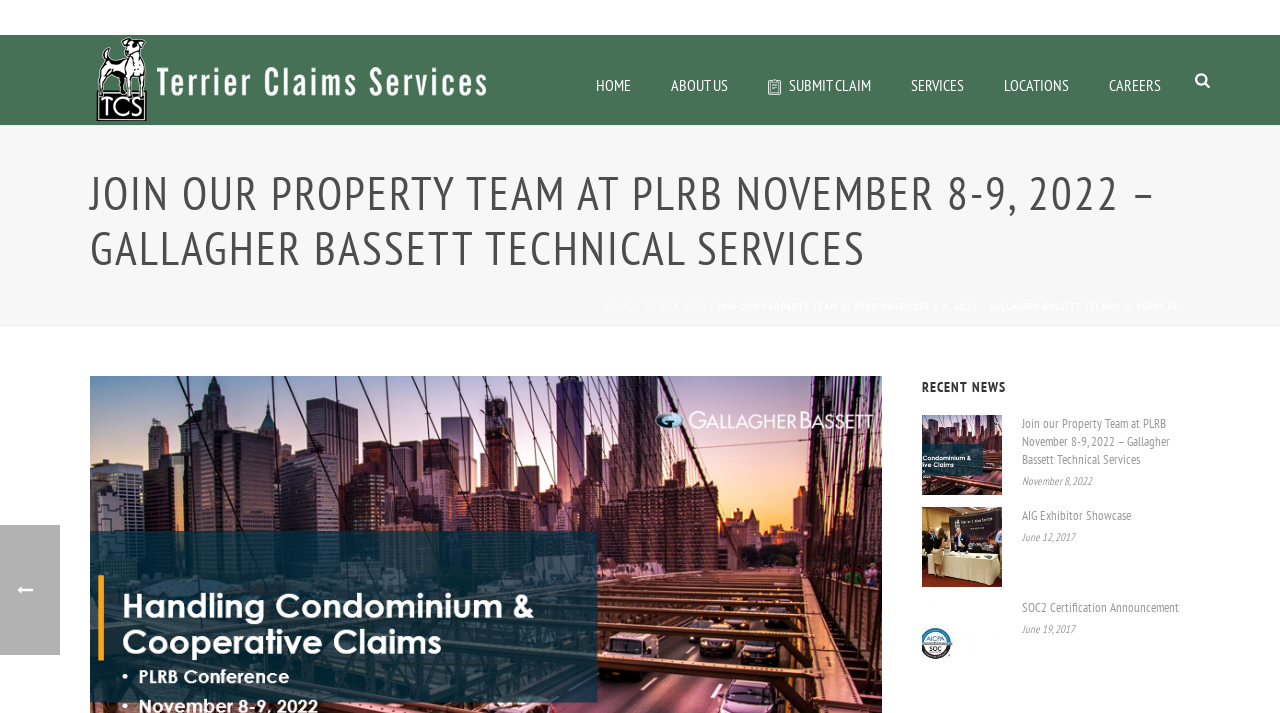Locate the bounding box coordinates of the clickable area to execute the instruction: "Click TERRIER NEWS". Provide the coordinates as four float numbers between 0 and 1, represented as [left, top, right, bottom].

[0.502, 0.421, 0.552, 0.44]